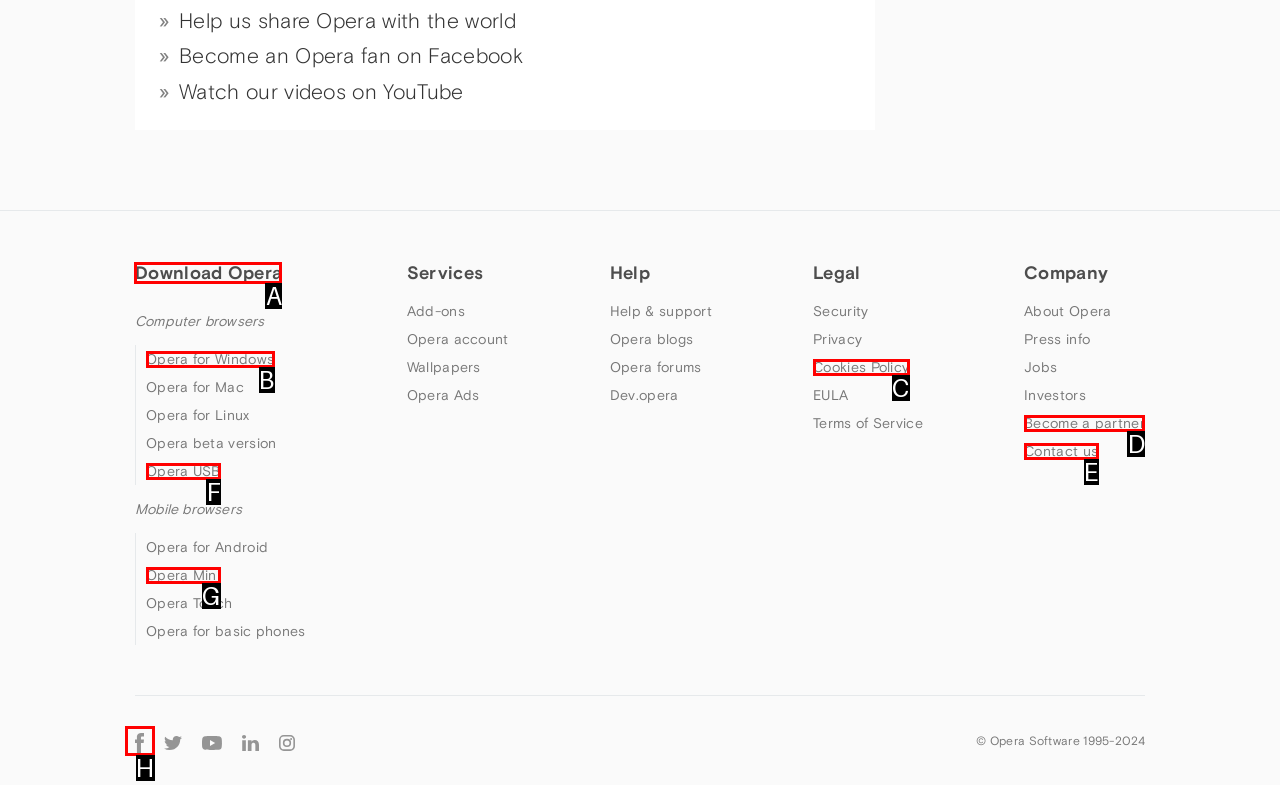Select the letter of the UI element you need to click to complete this task: Download Opera.

A